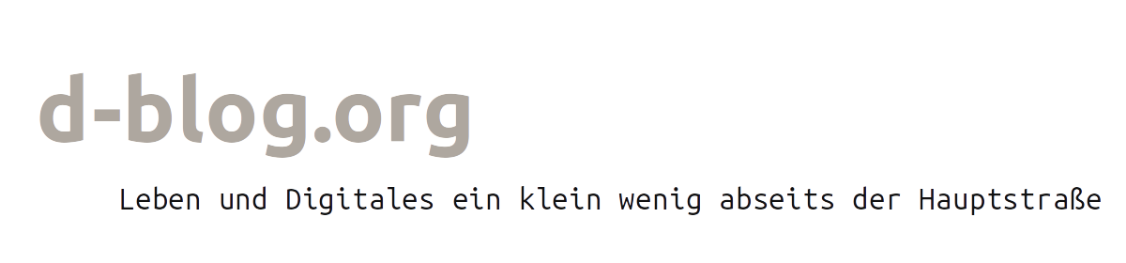What is the overall aesthetic of the blog's identity?
Please respond to the question with a detailed and thorough explanation.

The caption describes the overall aesthetic as combining simplicity and clarity, reflecting the blog's identity and suggesting a focus on ease of use and readability.